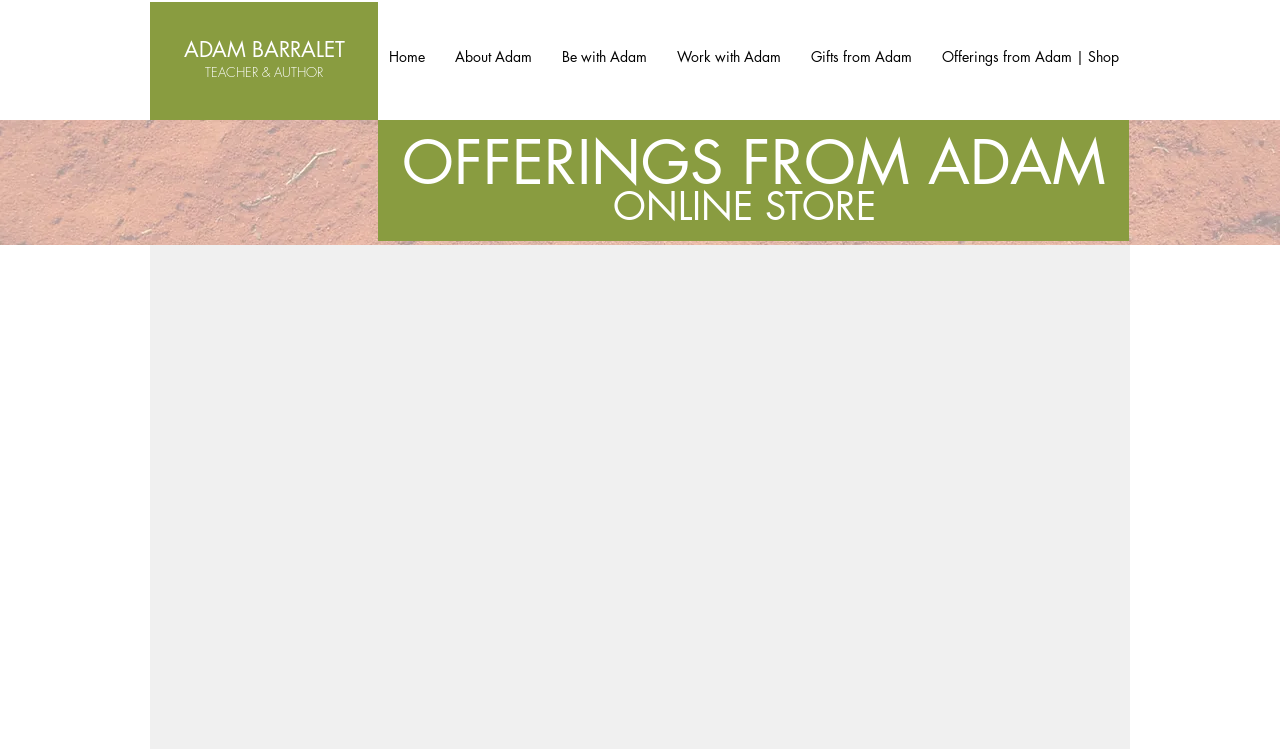Please determine the bounding box coordinates of the element's region to click in order to carry out the following instruction: "explore online store". The coordinates should be four float numbers between 0 and 1, i.e., [left, top, right, bottom].

[0.318, 0.243, 0.845, 0.308]